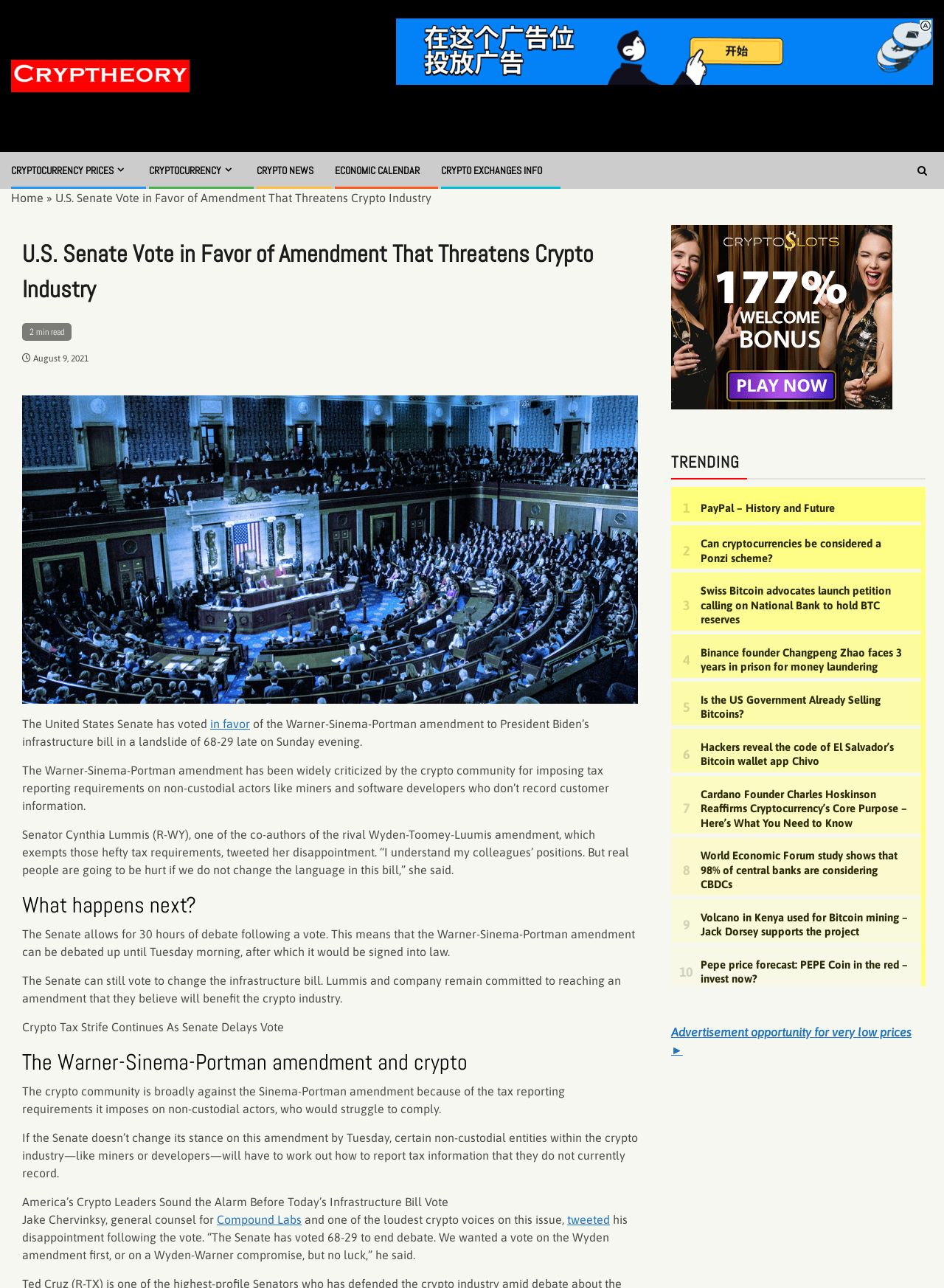Refer to the image and provide an in-depth answer to the question:
How many hours of debate are allowed following a vote?

I found the answer by reading the text content of the webpage. The sentence 'The Senate allows for 30 hours of debate following a vote.' indicates that 30 hours of debate are allowed following a vote.